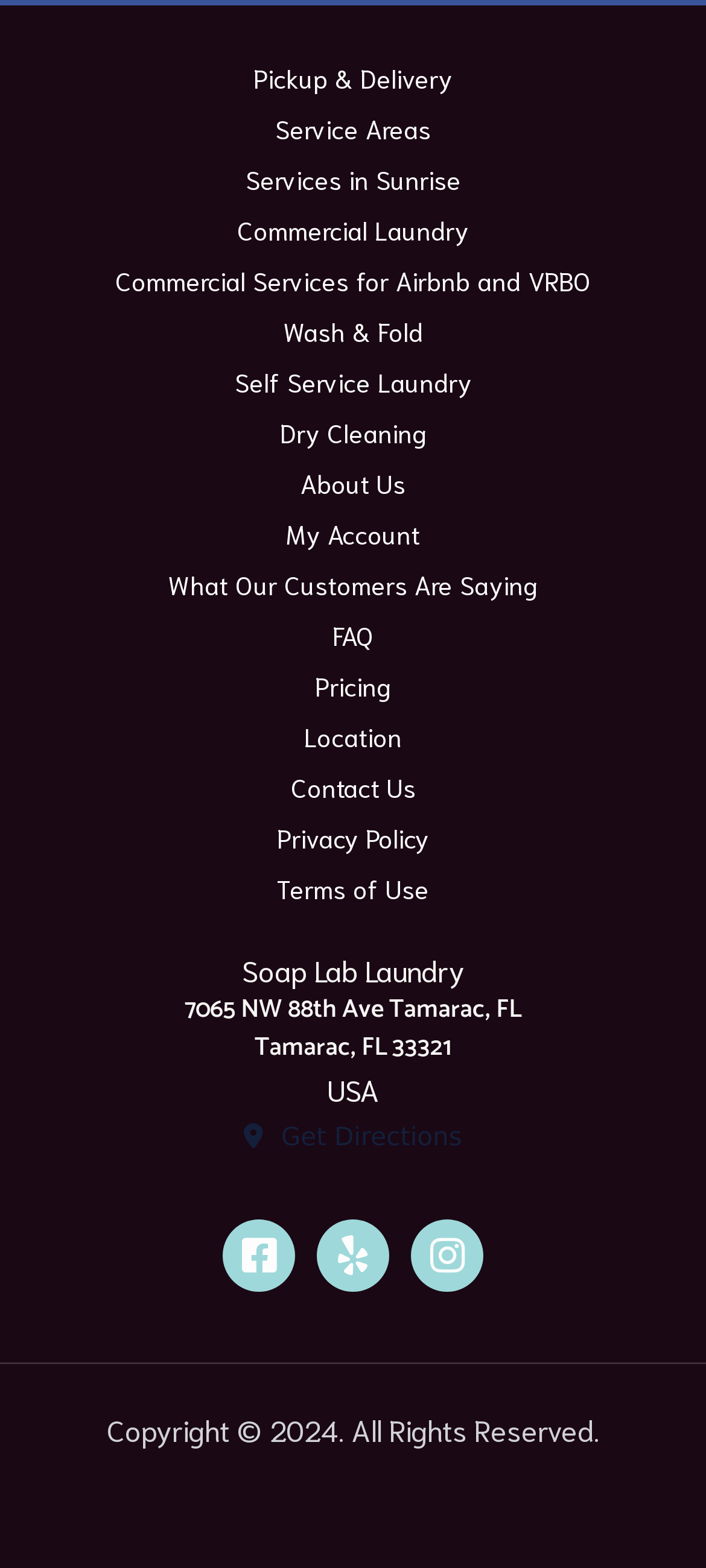Locate the bounding box coordinates of the item that should be clicked to fulfill the instruction: "Visit Facebook page".

[0.315, 0.777, 0.418, 0.824]